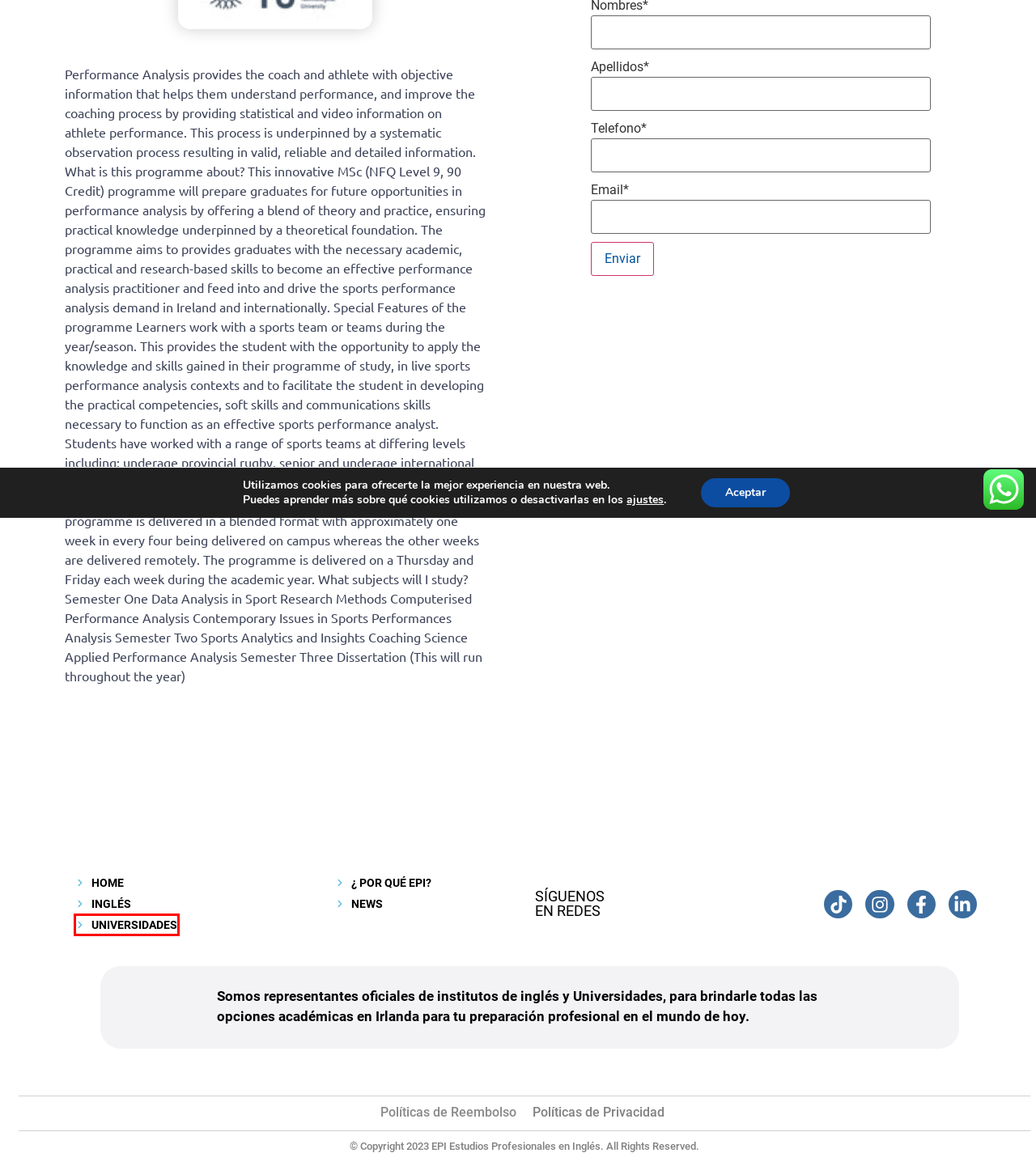You are provided with a screenshot of a webpage where a red rectangle bounding box surrounds an element. Choose the description that best matches the new webpage after clicking the element in the red bounding box. Here are the choices:
A. Políticas de Reembolso - EPI
B. Universities - EPI
C. Home - EPI
D. ¿POR QUÉ EPI? - EPI
E. Ingles - EPI
F. Universidades - EPI
G. News - EPI
H. Políticas de Privacidad - EPI

F